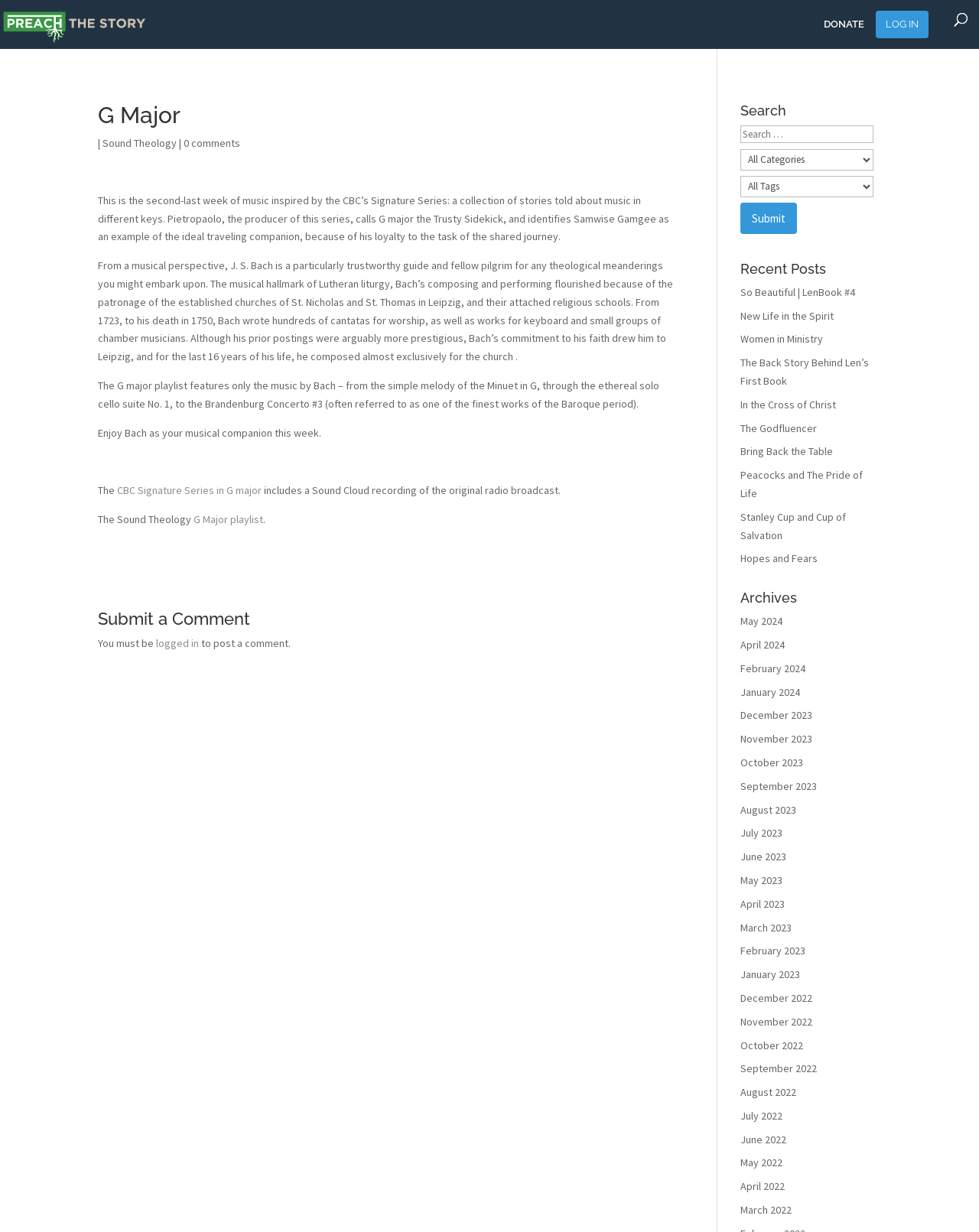Please specify the bounding box coordinates of the area that should be clicked to accomplish the following instruction: "Search for something". The coordinates should consist of four float numbers between 0 and 1, i.e., [left, top, right, bottom].

[0.756, 0.102, 0.892, 0.116]